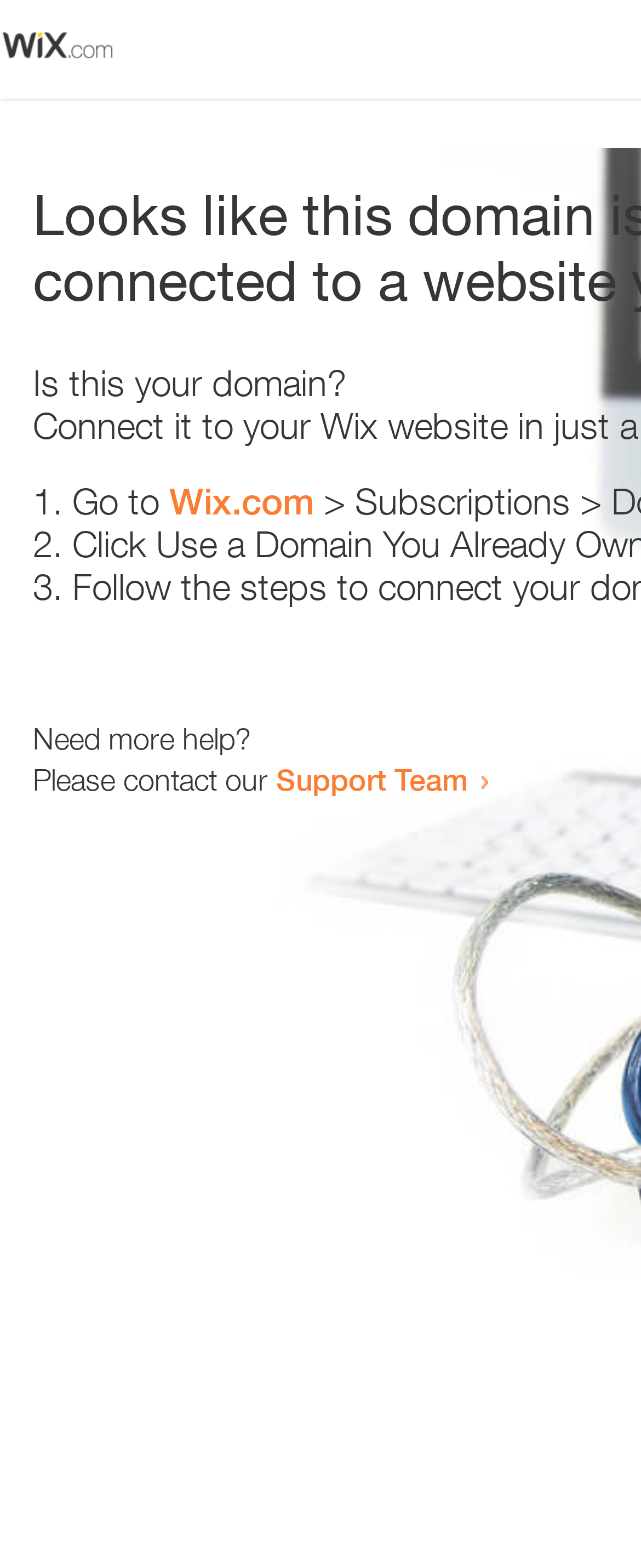Write an extensive caption that covers every aspect of the webpage.

The webpage appears to be an error page, with a small image at the top left corner. Below the image, there is a question "Is this your domain?" in a prominent position. 

To the right of the question, there is a numbered list with three items. The first item starts with "1." and suggests going to "Wix.com". The second item starts with "2." and the third item starts with "3.", but their contents are not specified. 

Below the list, there is a message "Need more help?" followed by a sentence "Please contact our Support Team" with a link to the Support Team. The link is positioned to the right of the sentence.